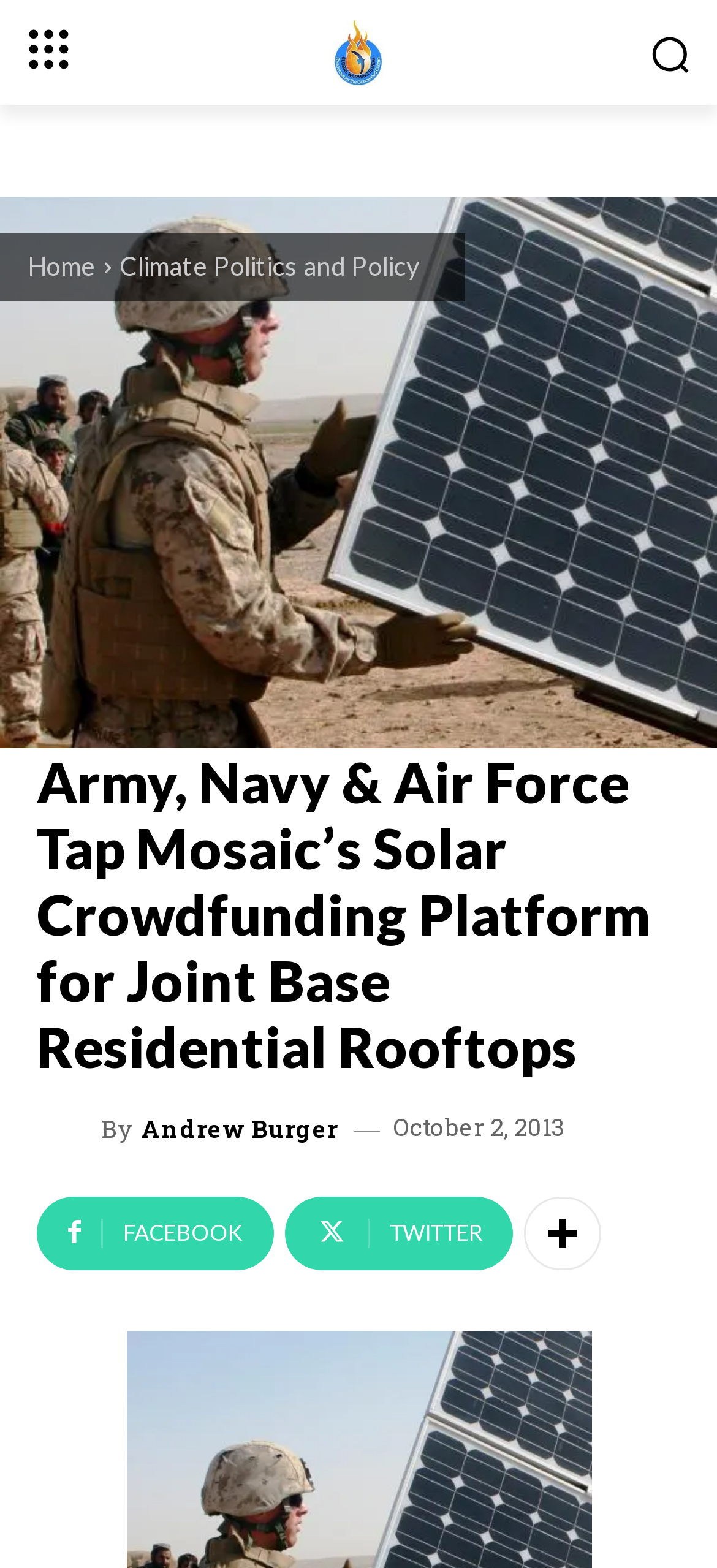Provide your answer to the question using just one word or phrase: What is the name of the author of the article?

Andrew Burger